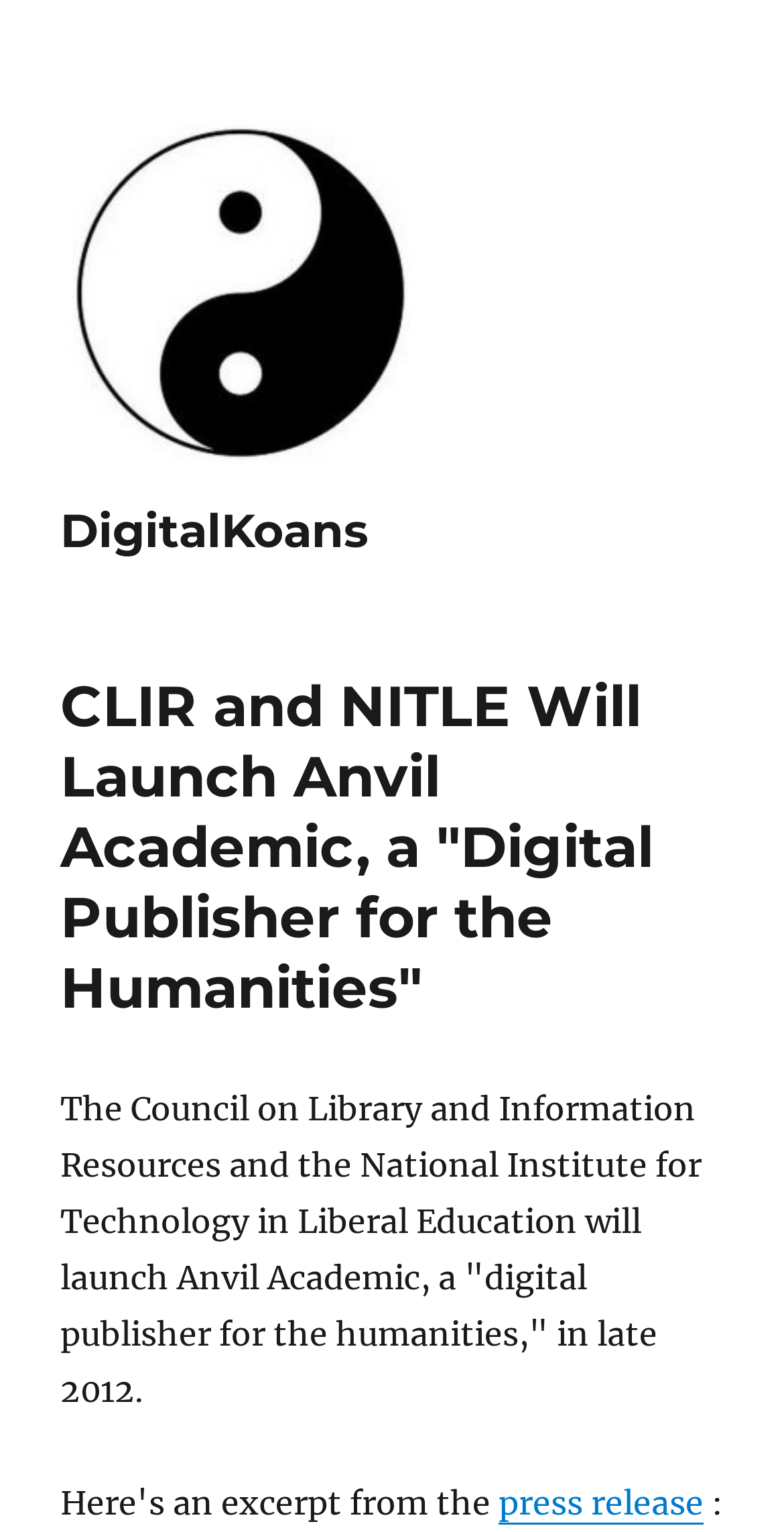Construct a comprehensive description capturing every detail on the webpage.

The webpage appears to be an article or news page, with a prominent header title "CLIR and NITLE Will Launch Anvil Academic, a "Digital Publisher for the Humanities"" situated near the top of the page. Below the title, there is a brief paragraph of text that summarizes the content of the article, stating that the Council on Library and Information Resources and the National Institute for Technology in Liberal Education will launch Anvil Academic, a digital publisher for the humanities, in late 2012.

To the top-left of the title, there is a link and an image, both labeled "DigitalKoans", which likely serve as a logo or branding element for the website. Another instance of the "DigitalKoans" link is located below the title, but slightly to the right.

At the bottom of the page, there is a link labeled "press release", which is likely related to the article's content. This link is situated near the bottom-right corner of the page.